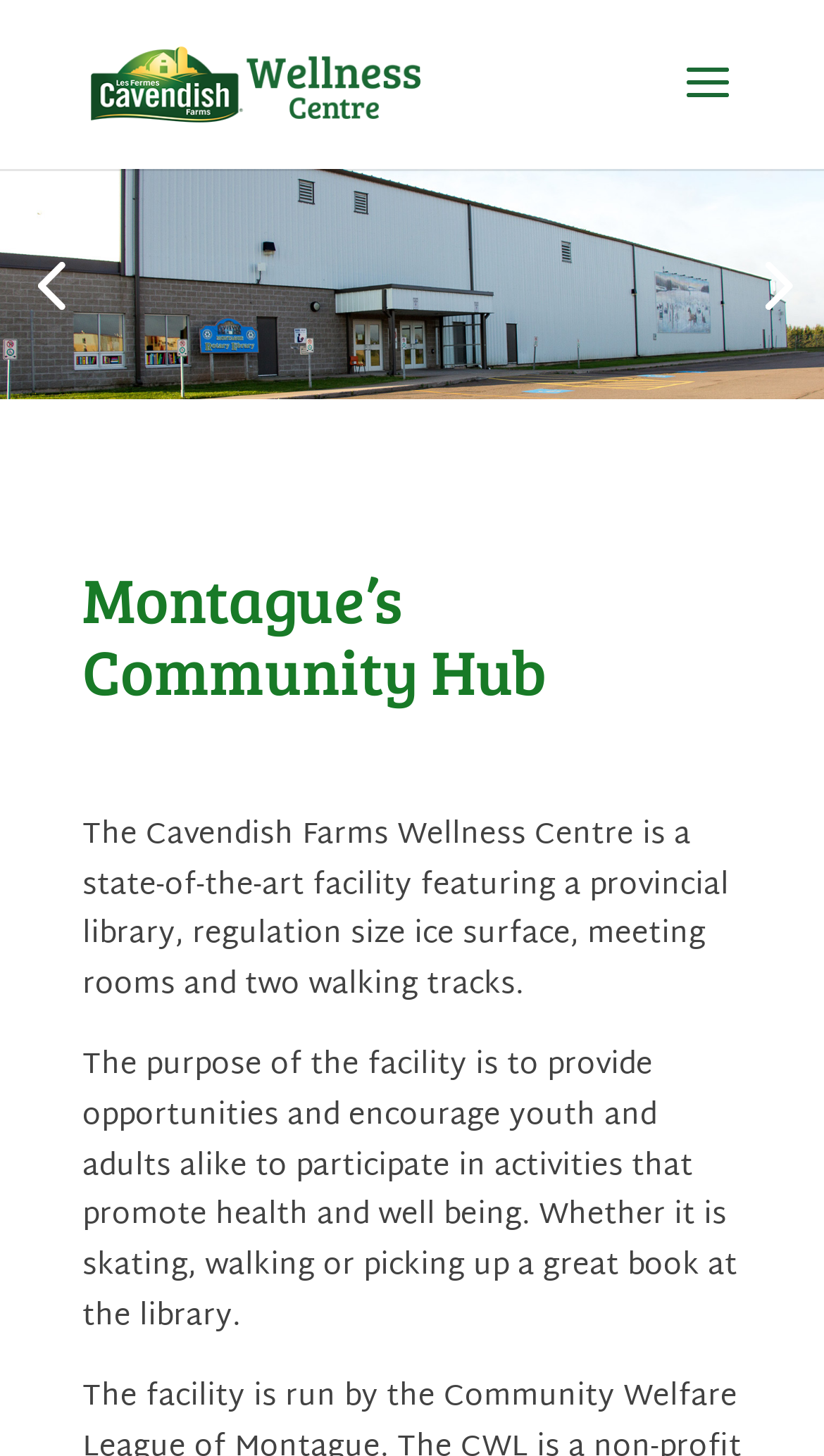Can you give a detailed response to the following question using the information from the image? How many walking tracks are there?

The StaticText element at [0.1, 0.555, 0.885, 0.695] mentions that the facility features 'two walking tracks'. This information is part of the description of the Cavendish Farms Wellness Centre.